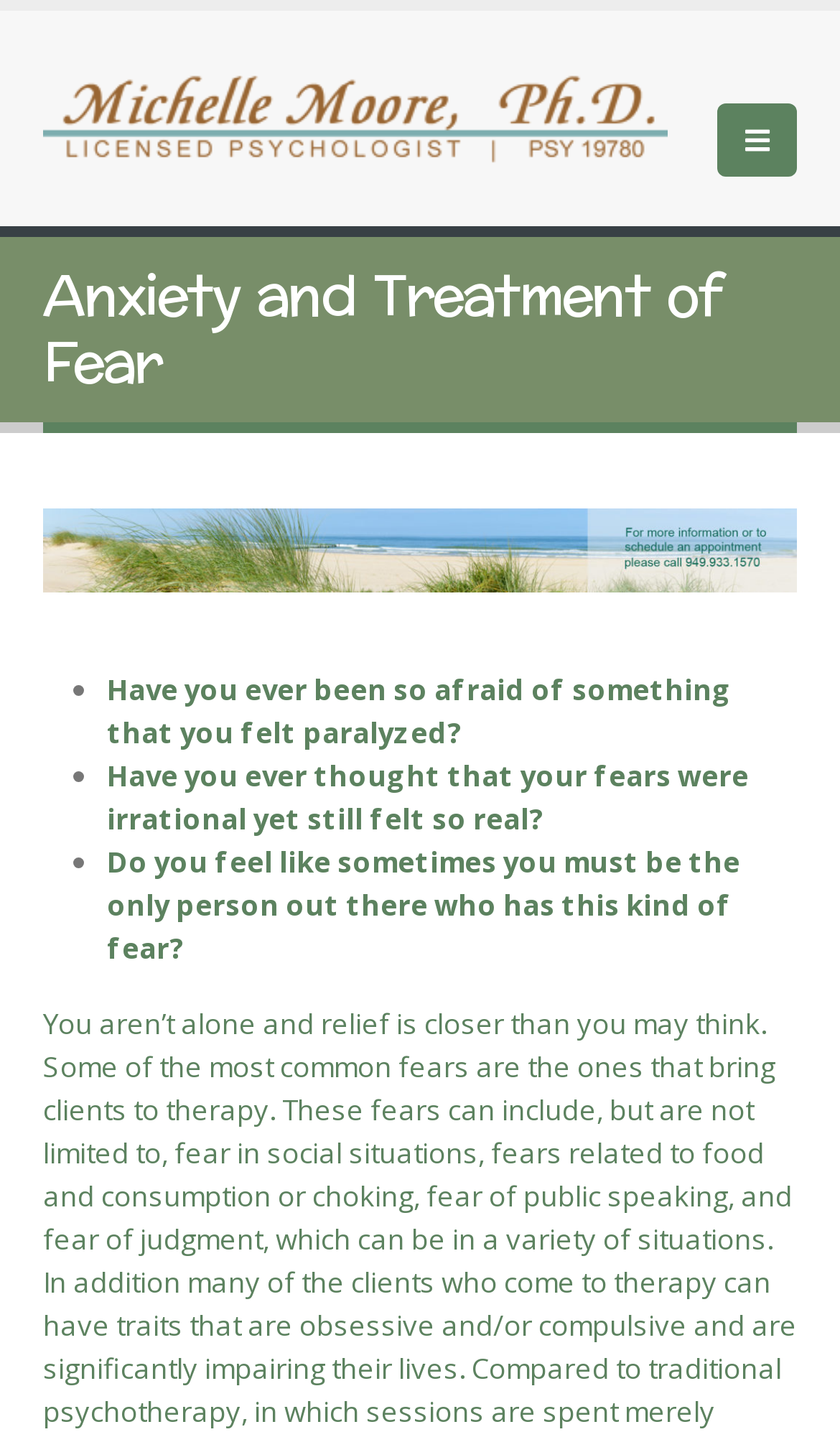Provide the bounding box coordinates of the HTML element this sentence describes: "title="Michelle Moore phd - WELCOME"". The bounding box coordinates consist of four float numbers between 0 and 1, i.e., [left, top, right, bottom].

[0.051, 0.05, 0.794, 0.115]